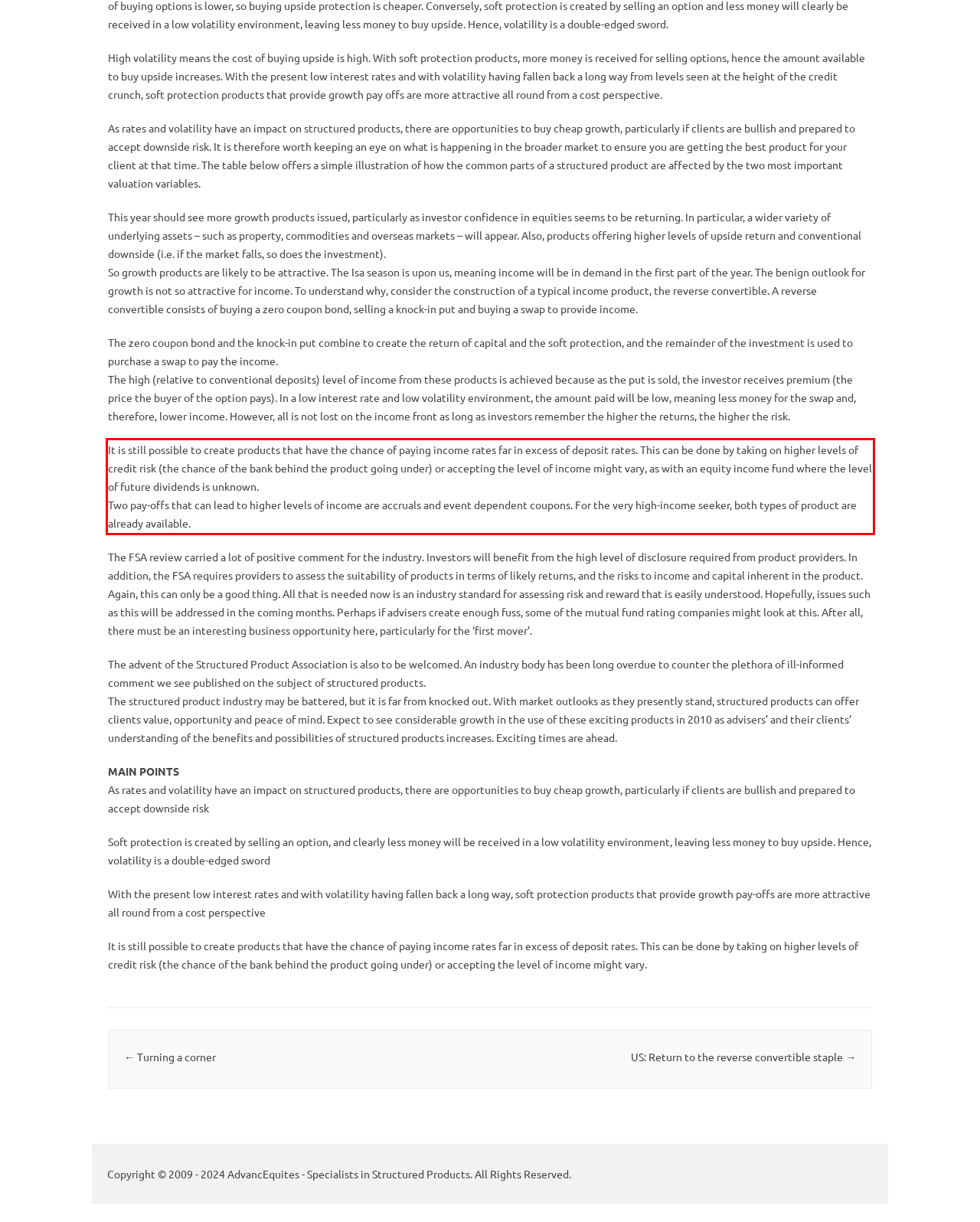Within the screenshot of a webpage, identify the red bounding box and perform OCR to capture the text content it contains.

It is still possible to create products that have the chance of paying income rates far in excess of deposit rates. This can be done by taking on higher levels of credit risk (the chance of the bank behind the product going under) or accepting the level of income might vary, as with an equity income fund where the level of future dividends is unknown. Two pay-offs that can lead to higher levels of income are accruals and event dependent coupons. For the very high-income seeker, both types of product are already available.